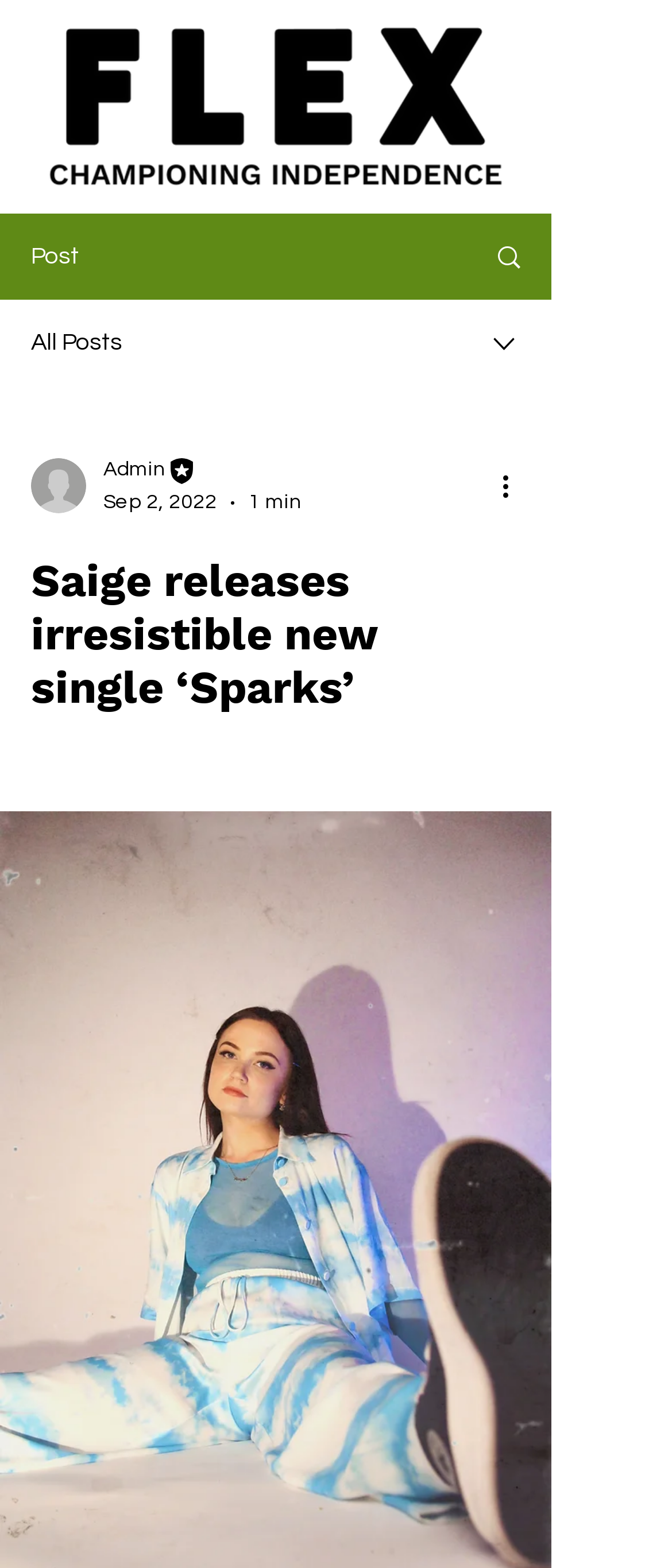Find the bounding box of the element with the following description: "2023". The coordinates must be four float numbers between 0 and 1, formatted as [left, top, right, bottom].

None